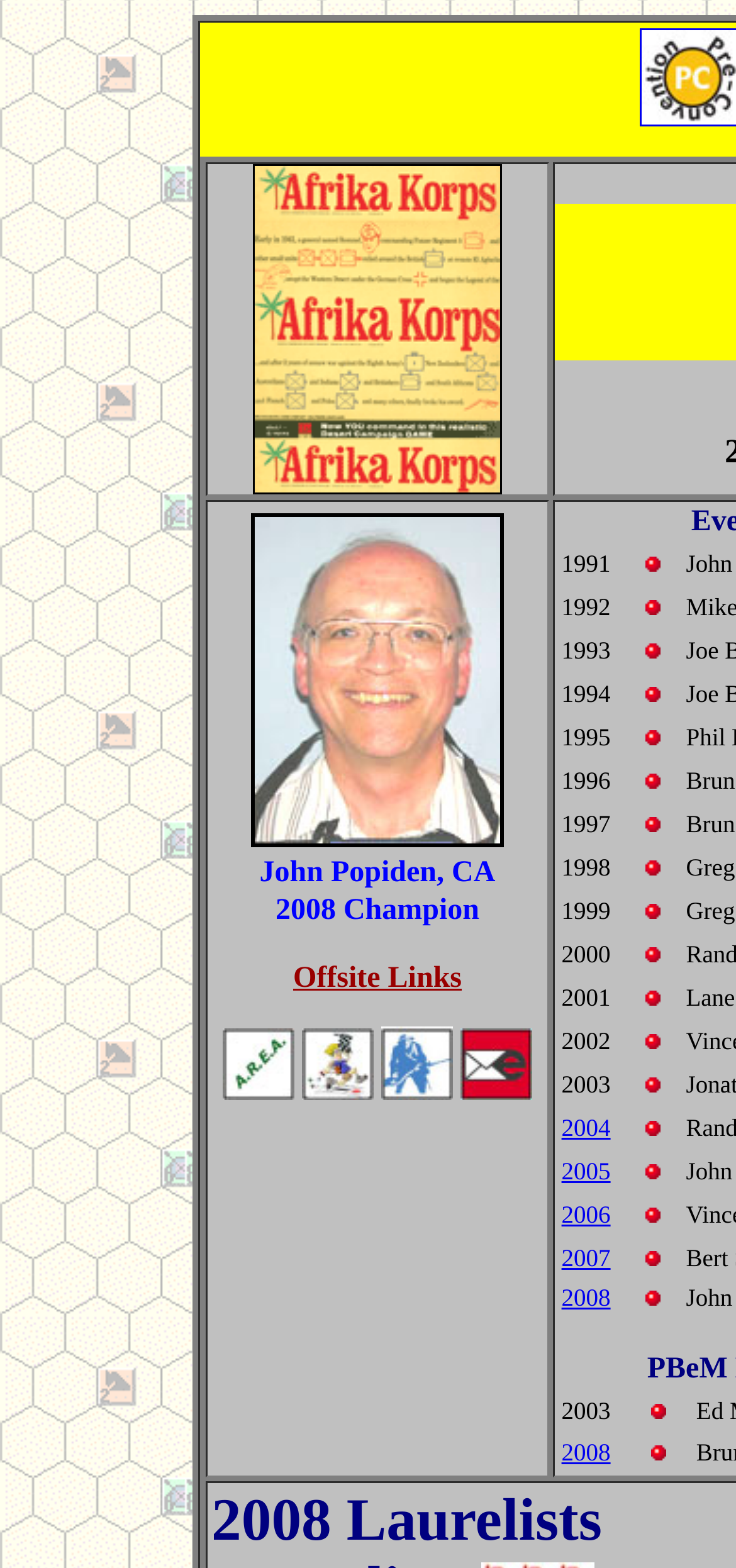Extract the bounding box coordinates for the UI element described by the text: "2006". The coordinates should be in the form of [left, top, right, bottom] with values between 0 and 1.

[0.762, 0.765, 0.829, 0.783]